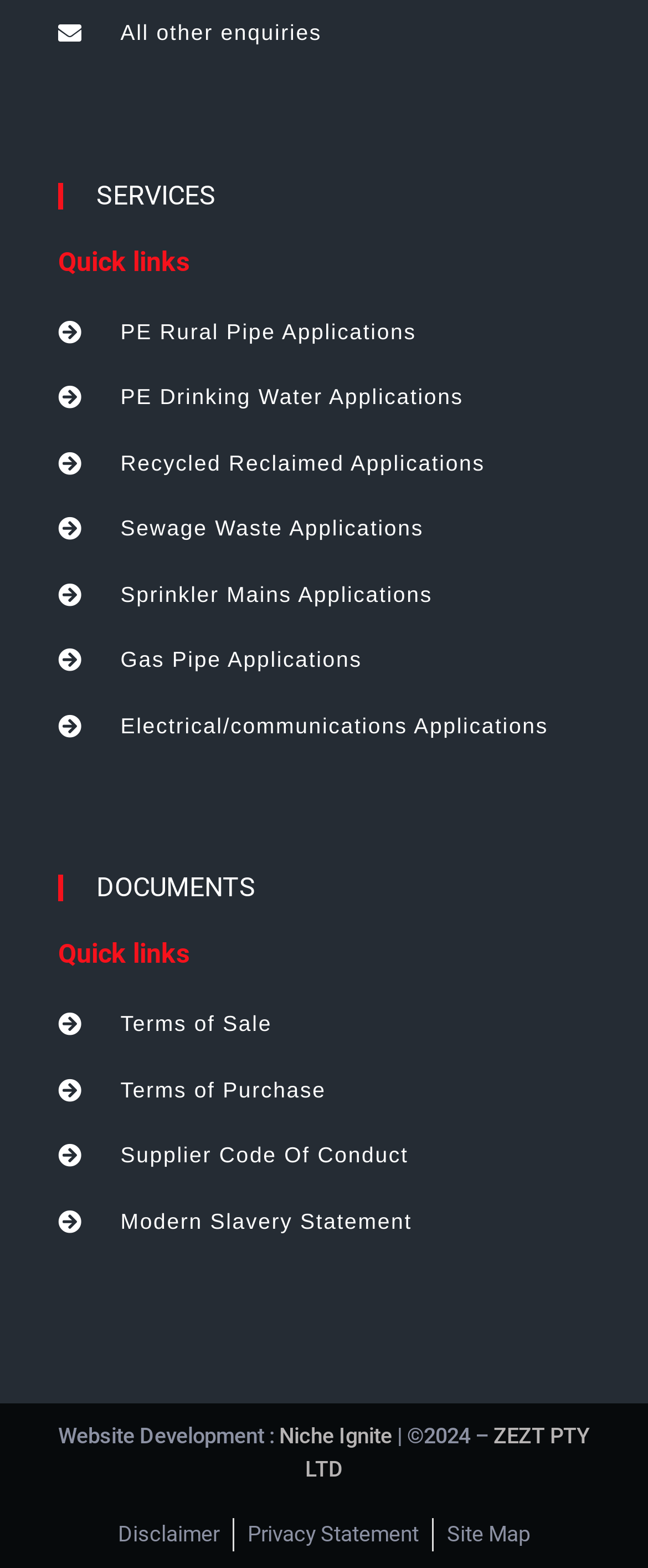Identify the bounding box of the UI component described as: "Site Map".

[0.69, 0.969, 0.818, 0.989]